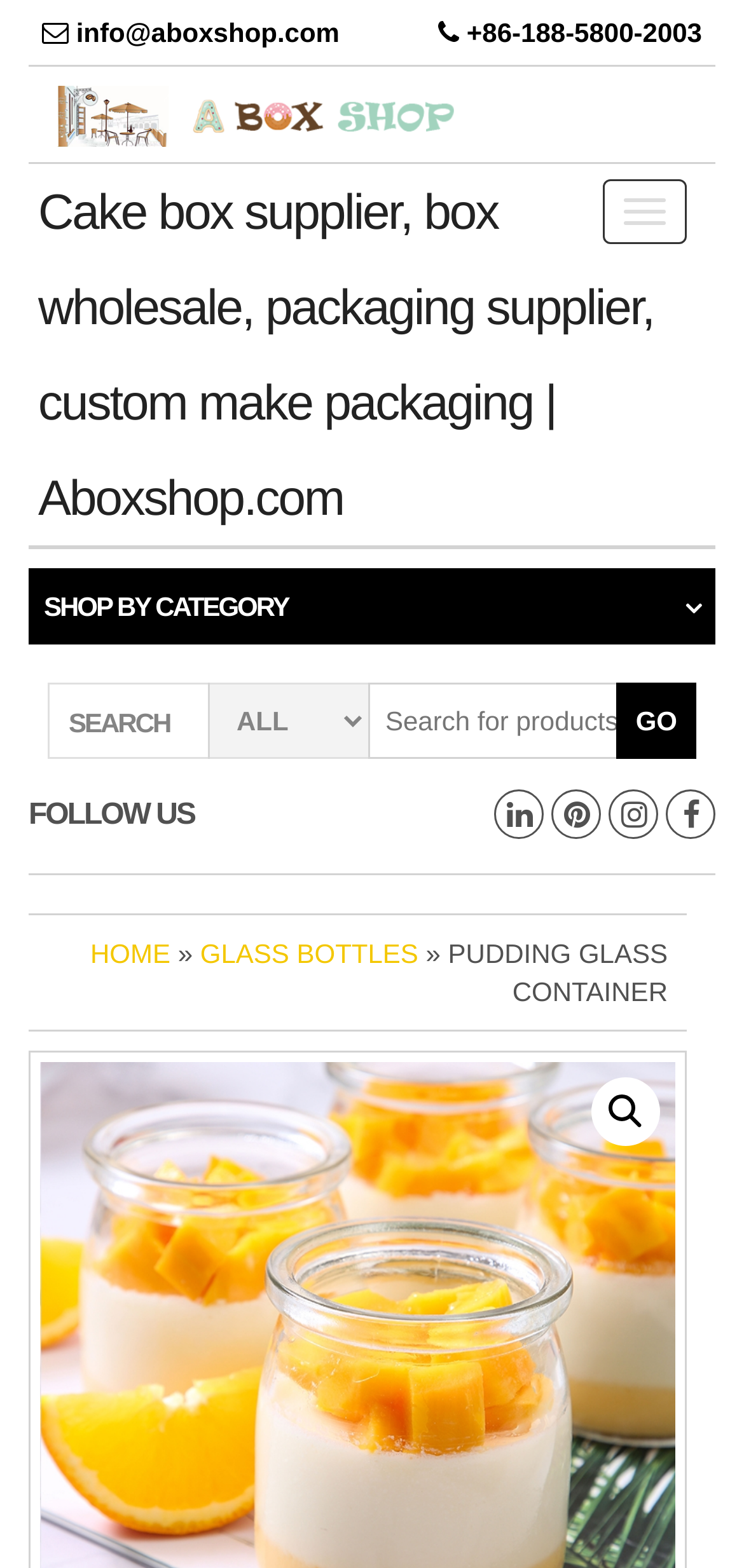Refer to the element description Shop by category and identify the corresponding bounding box in the screenshot. Format the coordinates as (top-left x, top-left y, bottom-right x, bottom-right y) with values in the range of 0 to 1.

[0.038, 0.362, 0.962, 0.411]